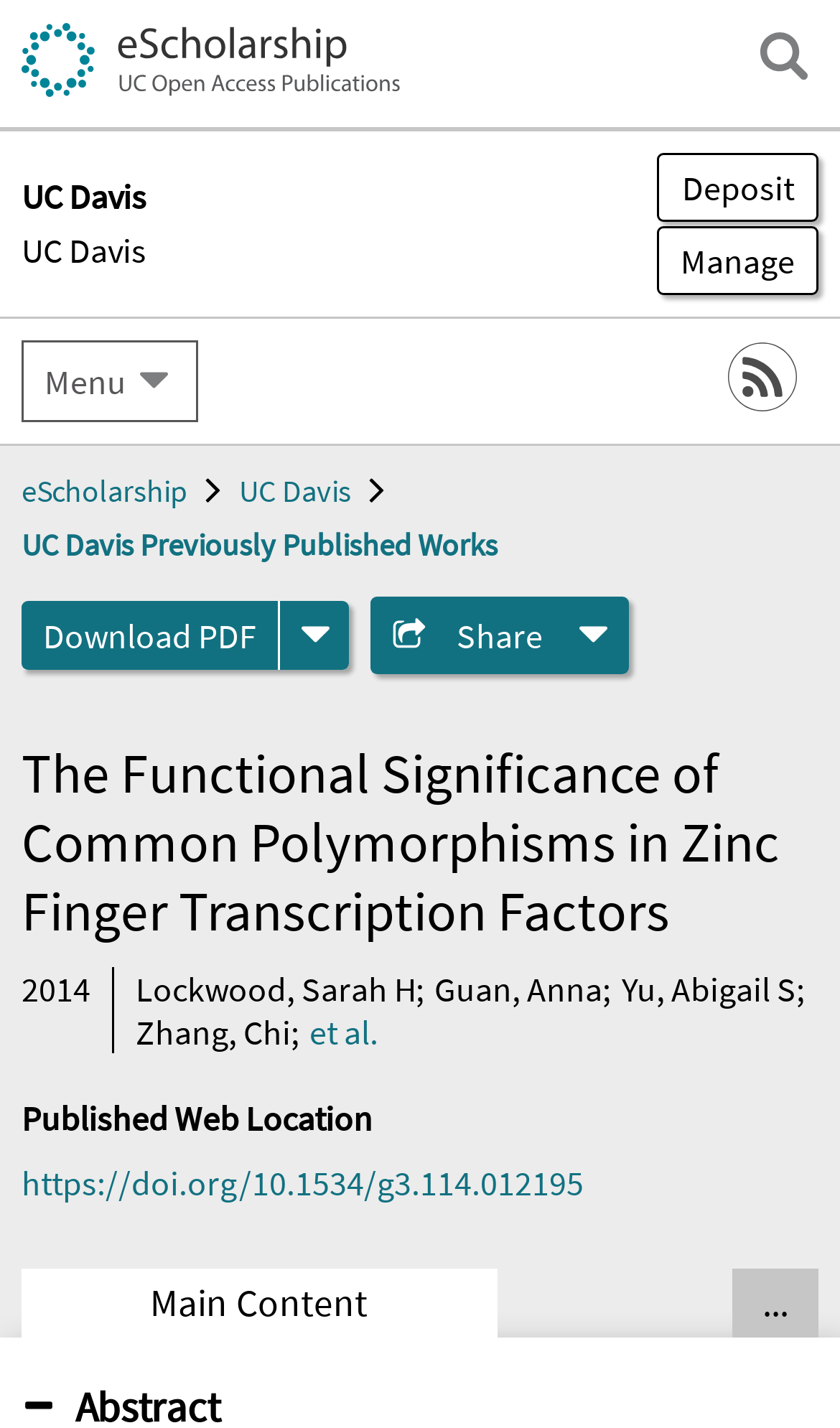What is the name of the research paper?
Give a one-word or short phrase answer based on the image.

The Functional Significance of Common Polymorphisms in Zinc Finger Transcription Factors